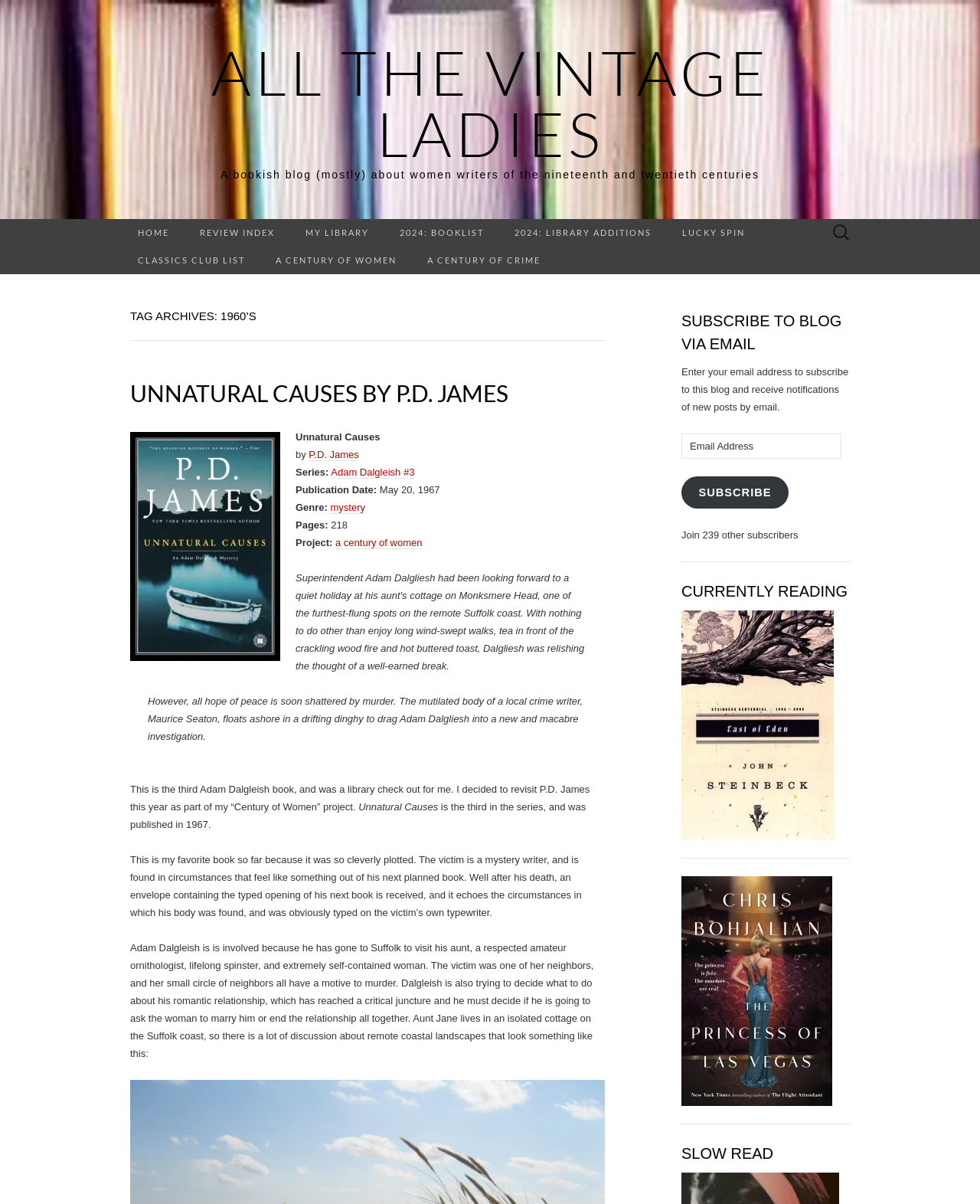Based on the element description Adam Dalgleish #3, identify the bounding box coordinates for the UI element. The coordinates should be in the format (top-left x, top-left y, bottom-right x, bottom-right y) and within the 0 to 1 range.

[0.338, 0.387, 0.423, 0.398]